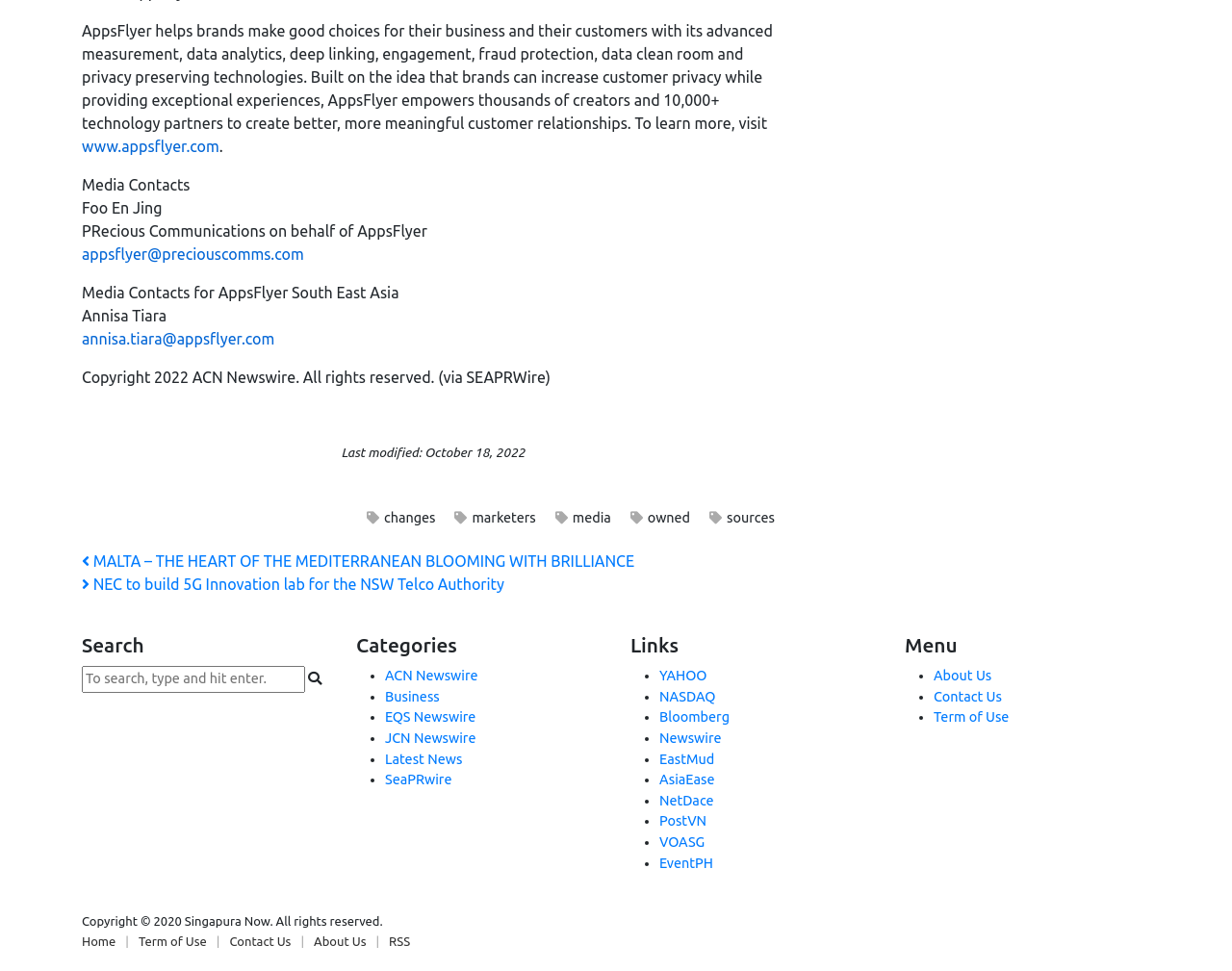Locate the bounding box coordinates of the area where you should click to accomplish the instruction: "Contact AppsFlyer".

[0.066, 0.253, 0.247, 0.271]